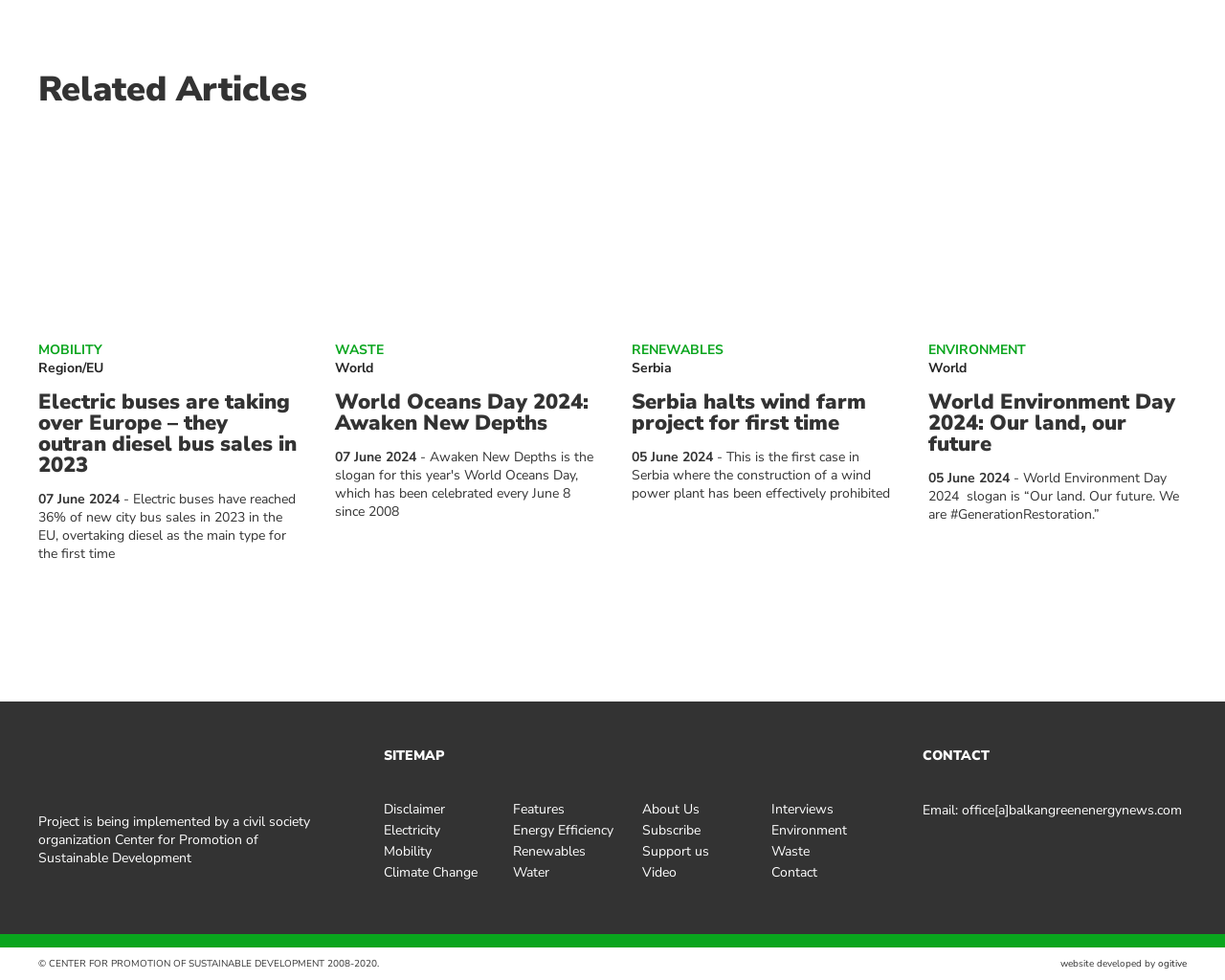What is the organization implementing the project mentioned in the webpage?
Analyze the image and provide a thorough answer to the question.

I found the organization implementing the project by reading the StaticText element with the text 'Project is being implemented by a civil society organization Center for Promotion of Sustainable Development'.